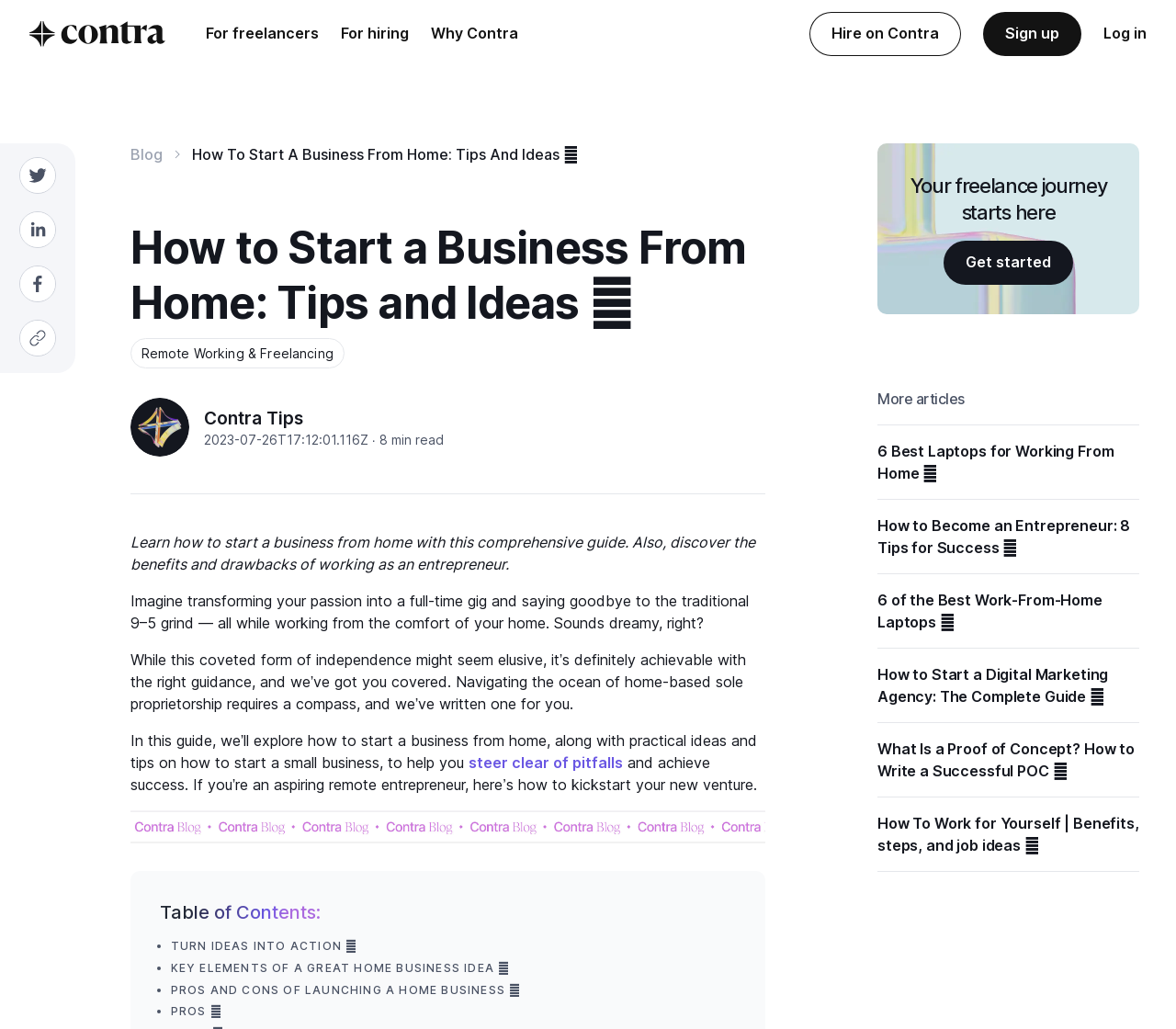Pinpoint the bounding box coordinates of the area that should be clicked to complete the following instruction: "Learn more about 'How to Start a Business From Home'". The coordinates must be given as four float numbers between 0 and 1, i.e., [left, top, right, bottom].

[0.111, 0.214, 0.651, 0.321]